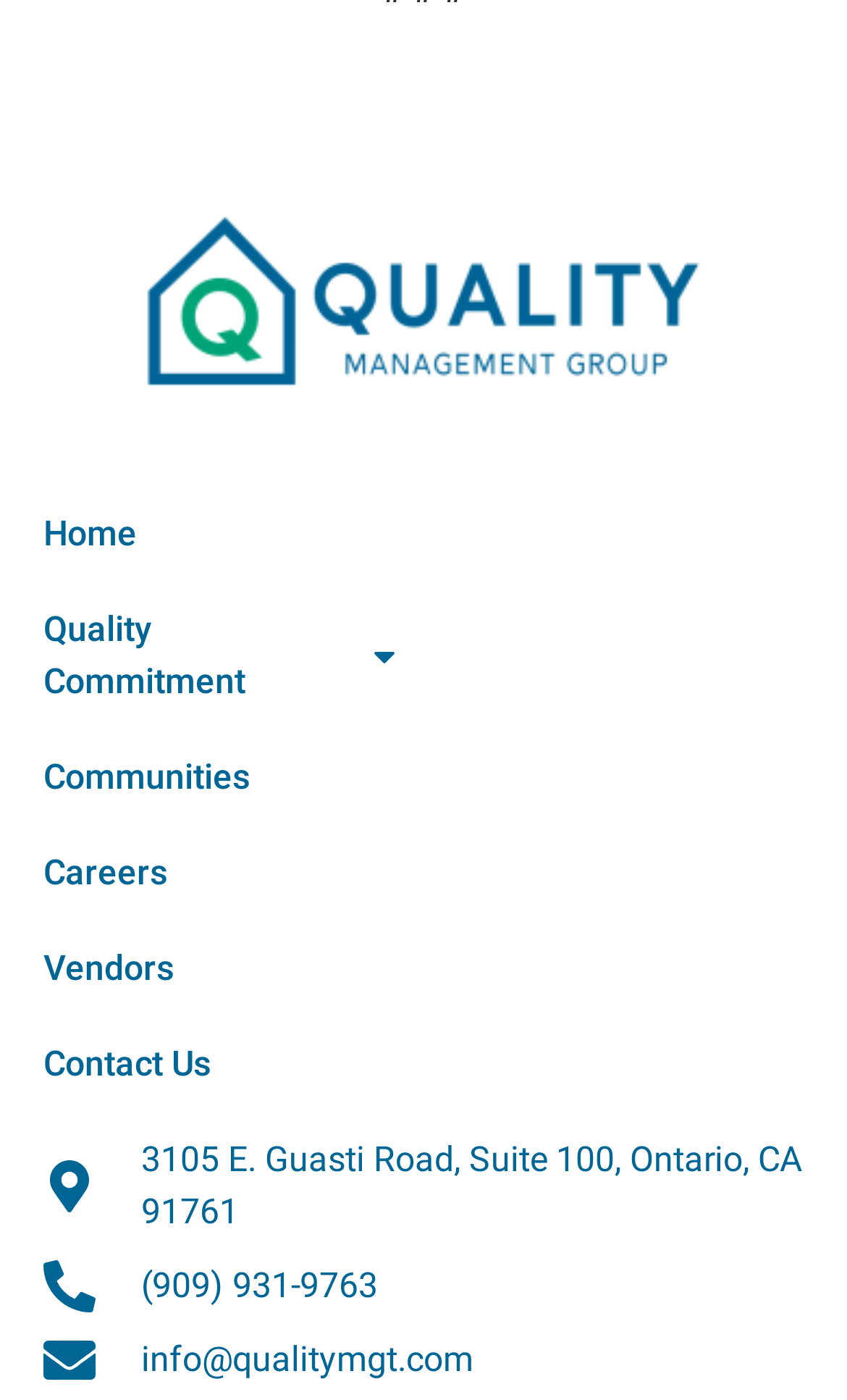Answer the question below with a single word or a brief phrase: 
What is the phone number listed on the webpage?

(909) 931-9763